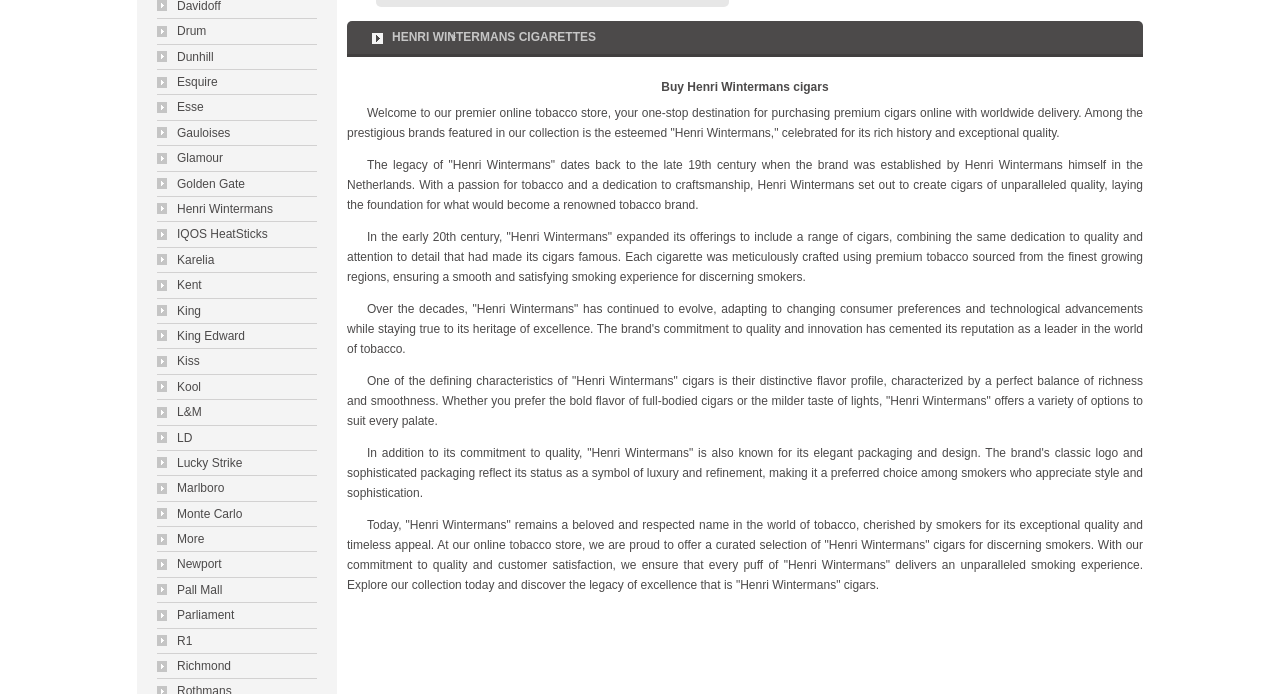Identify the bounding box of the UI component described as: "Golden Gate".

[0.123, 0.254, 0.191, 0.275]